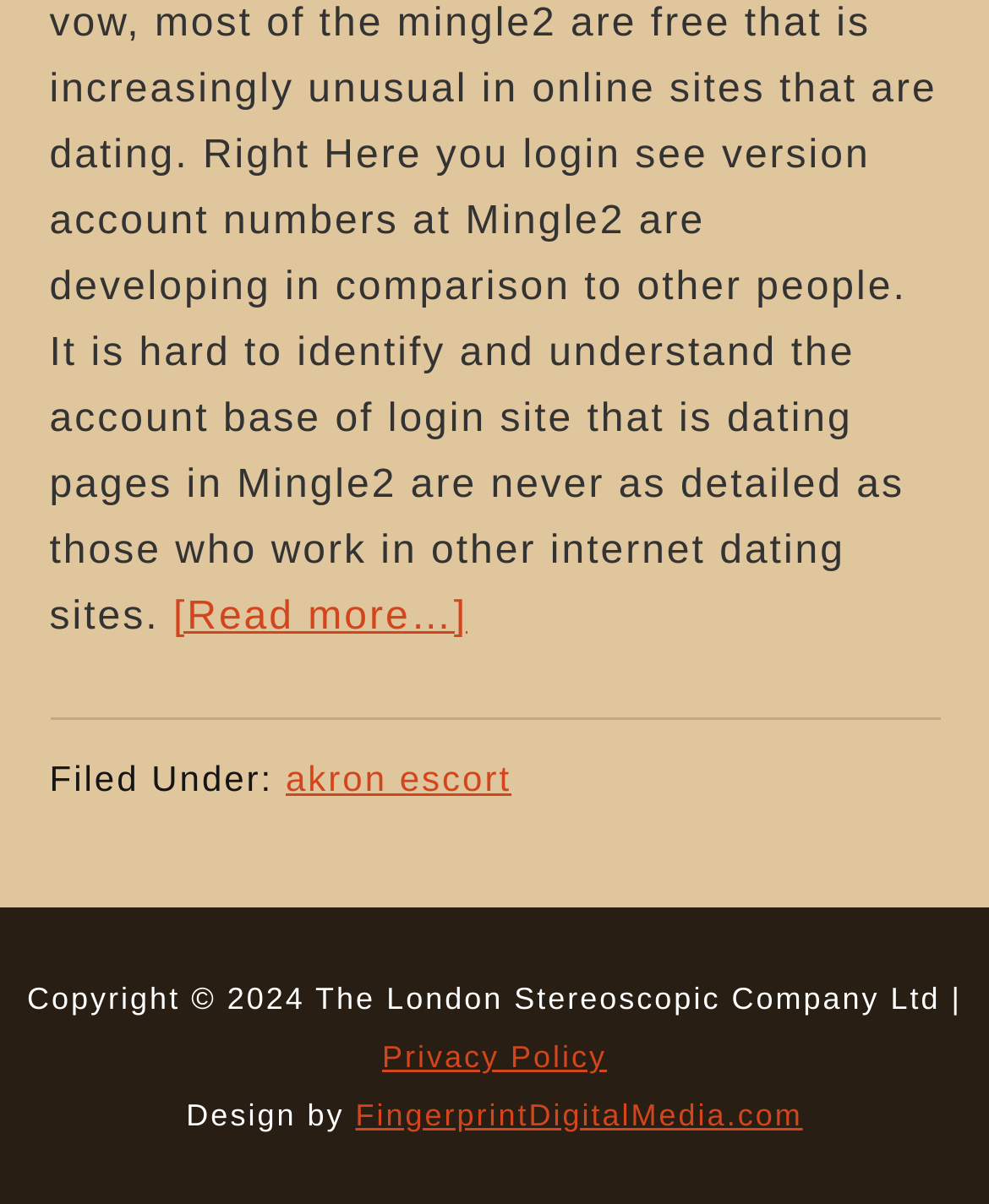Answer the following query concisely with a single word or phrase:
What is the category of the article?

akron escort